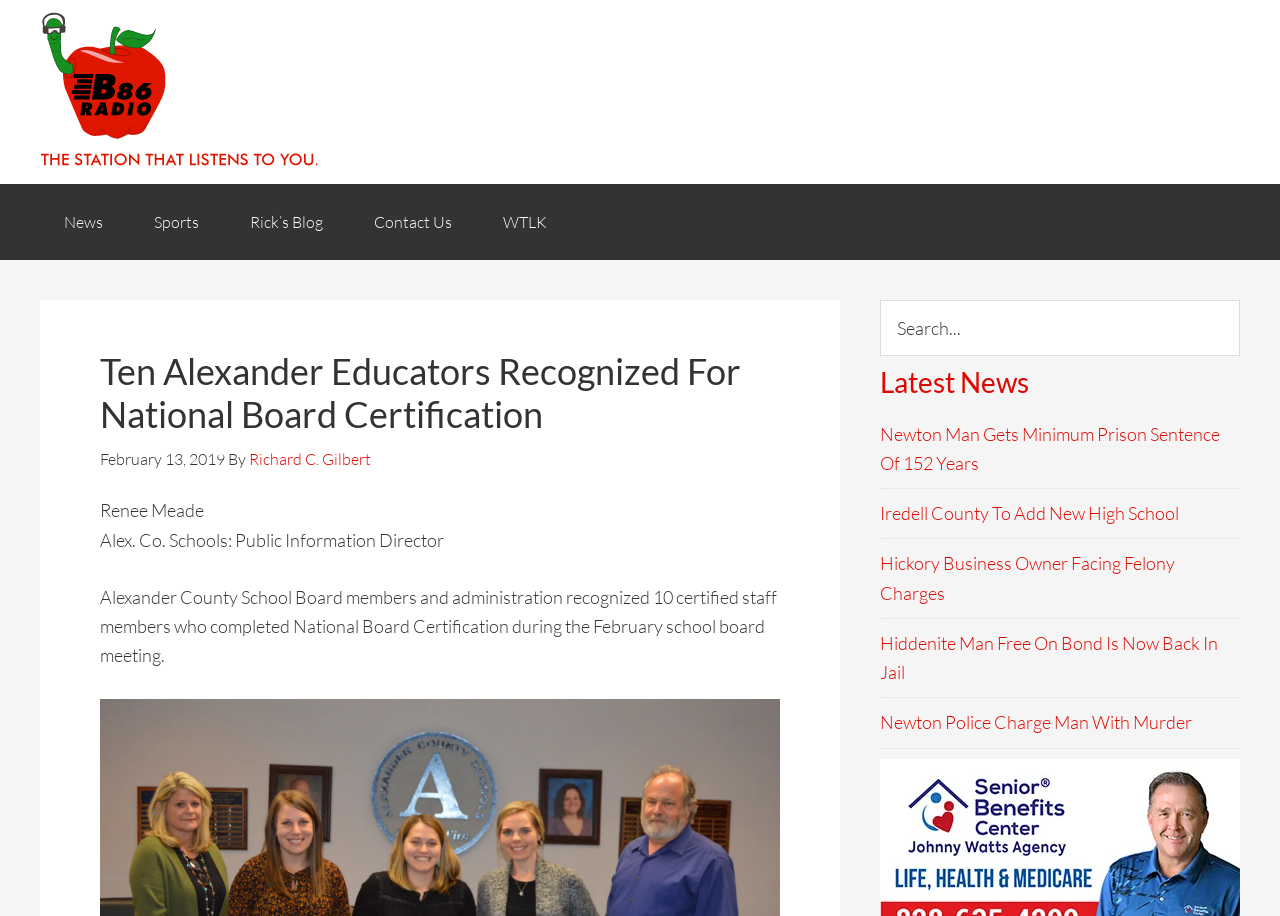Could you find the bounding box coordinates of the clickable area to complete this instruction: "Contact Us"?

[0.273, 0.201, 0.372, 0.284]